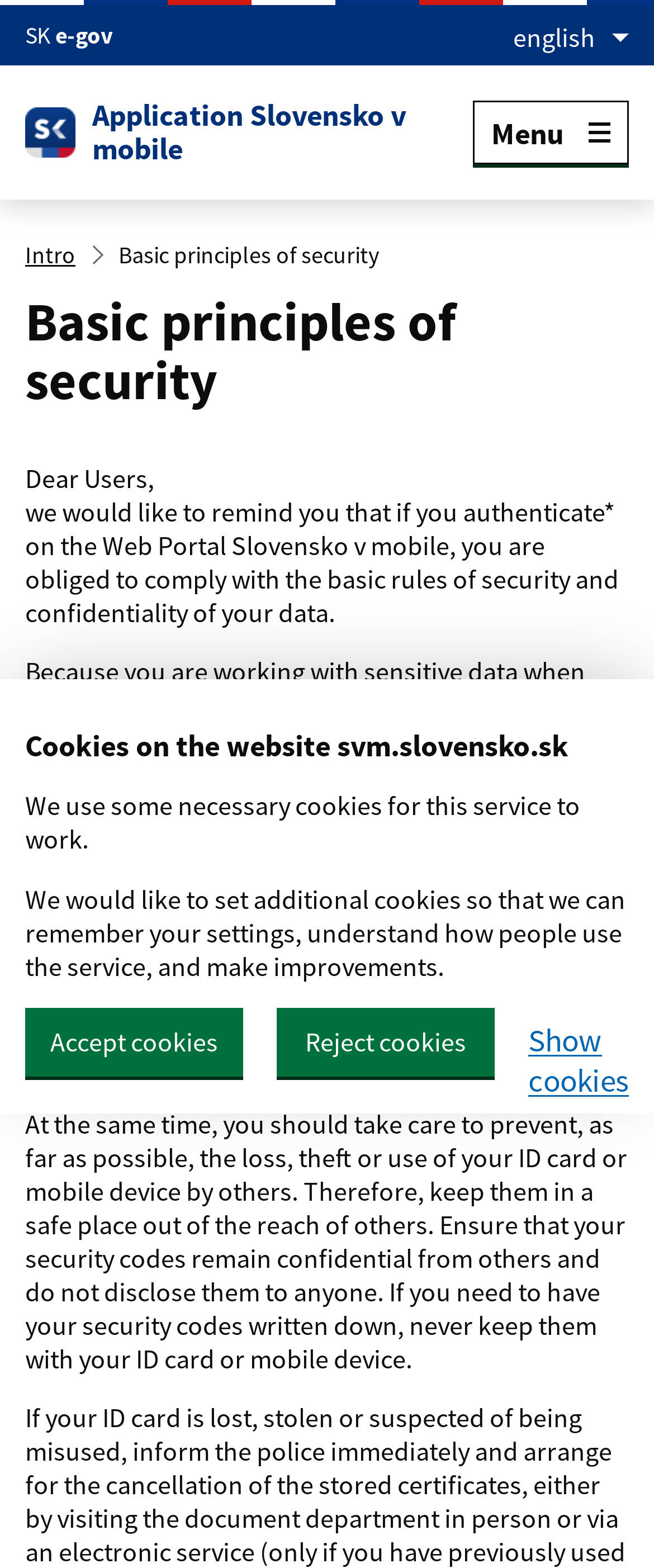Locate the coordinates of the bounding box for the clickable region that fulfills this instruction: "Click the 'e-gov' button".

[0.085, 0.014, 0.172, 0.031]